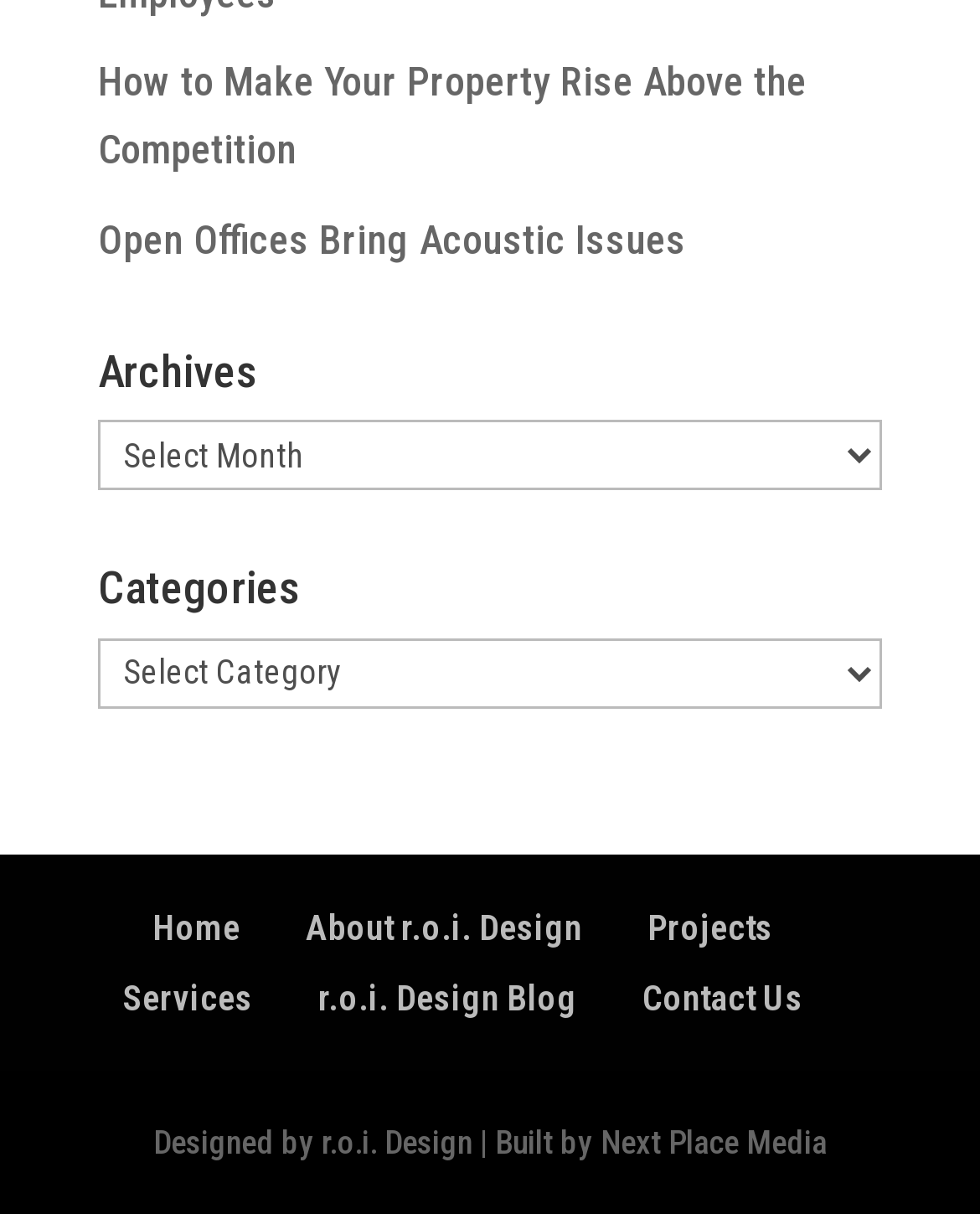Please pinpoint the bounding box coordinates for the region I should click to adhere to this instruction: "browse the archives".

[0.1, 0.346, 0.9, 0.404]